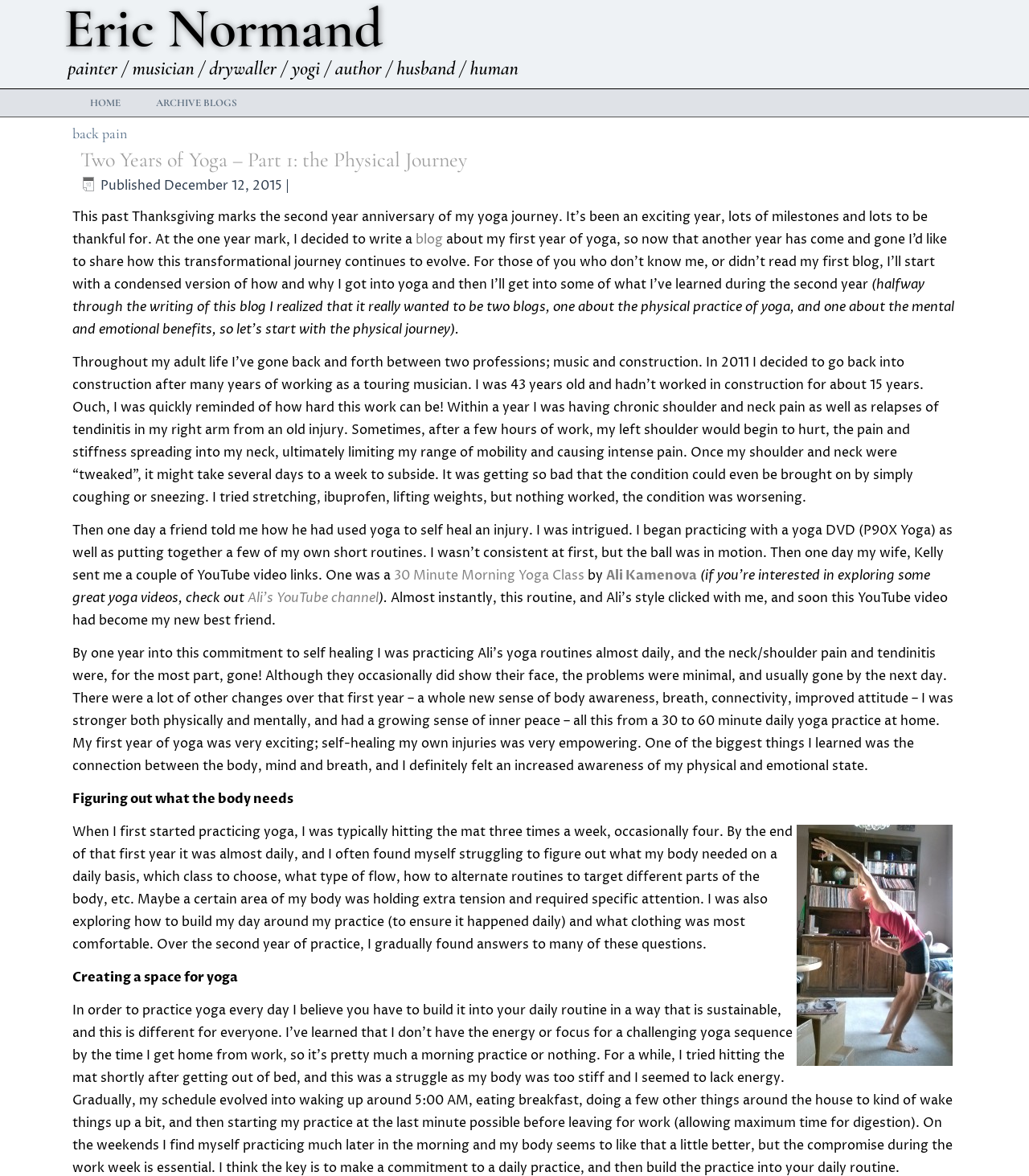Specify the bounding box coordinates of the area that needs to be clicked to achieve the following instruction: "Read the article 'Two Years of Yoga – Part 1: the Physical Journey'".

[0.078, 0.125, 0.454, 0.146]